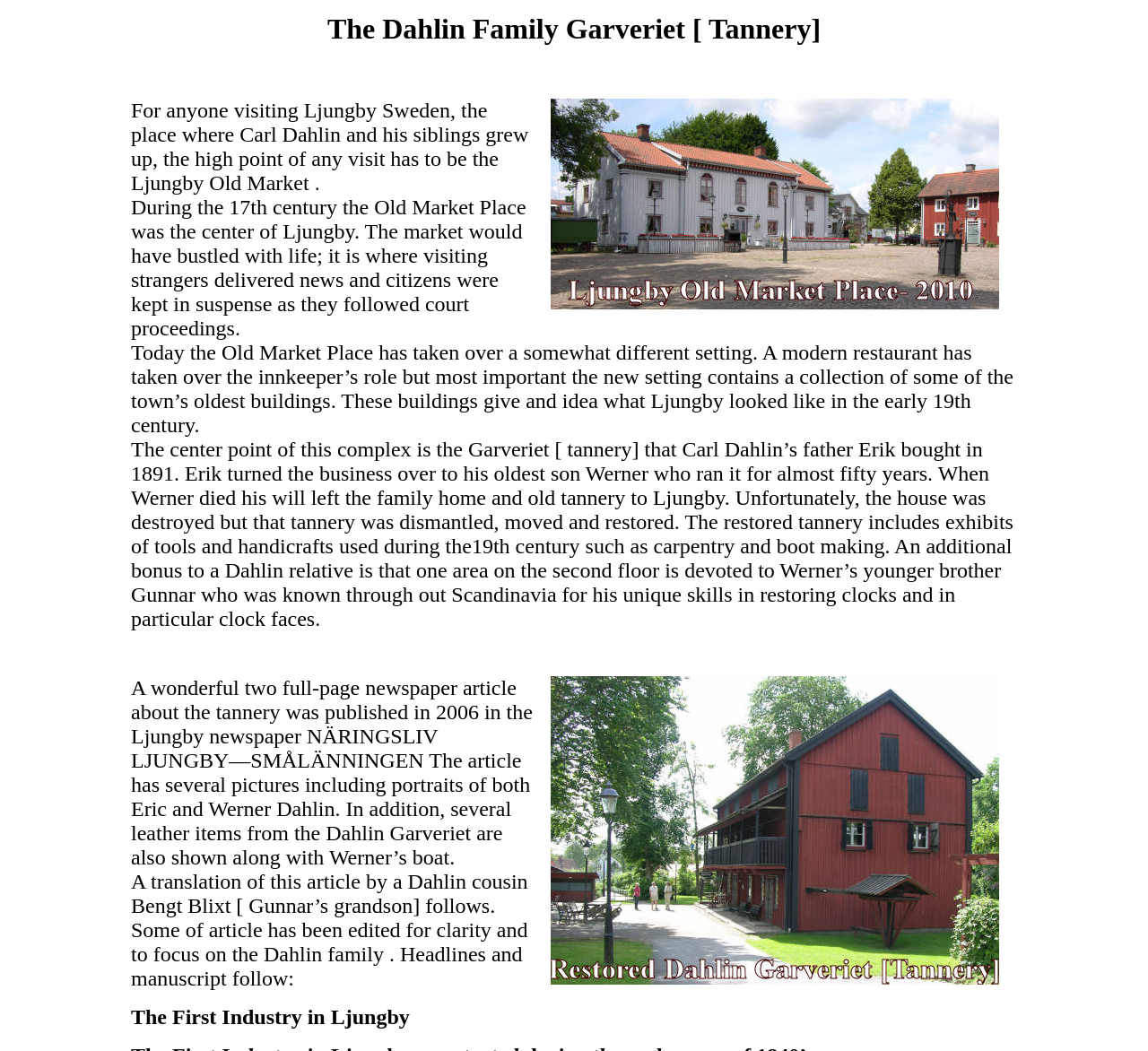Respond with a single word or phrase for the following question: 
What is exhibited on the second floor of the restored tannery?

Werner's younger brother Gunnar's skills